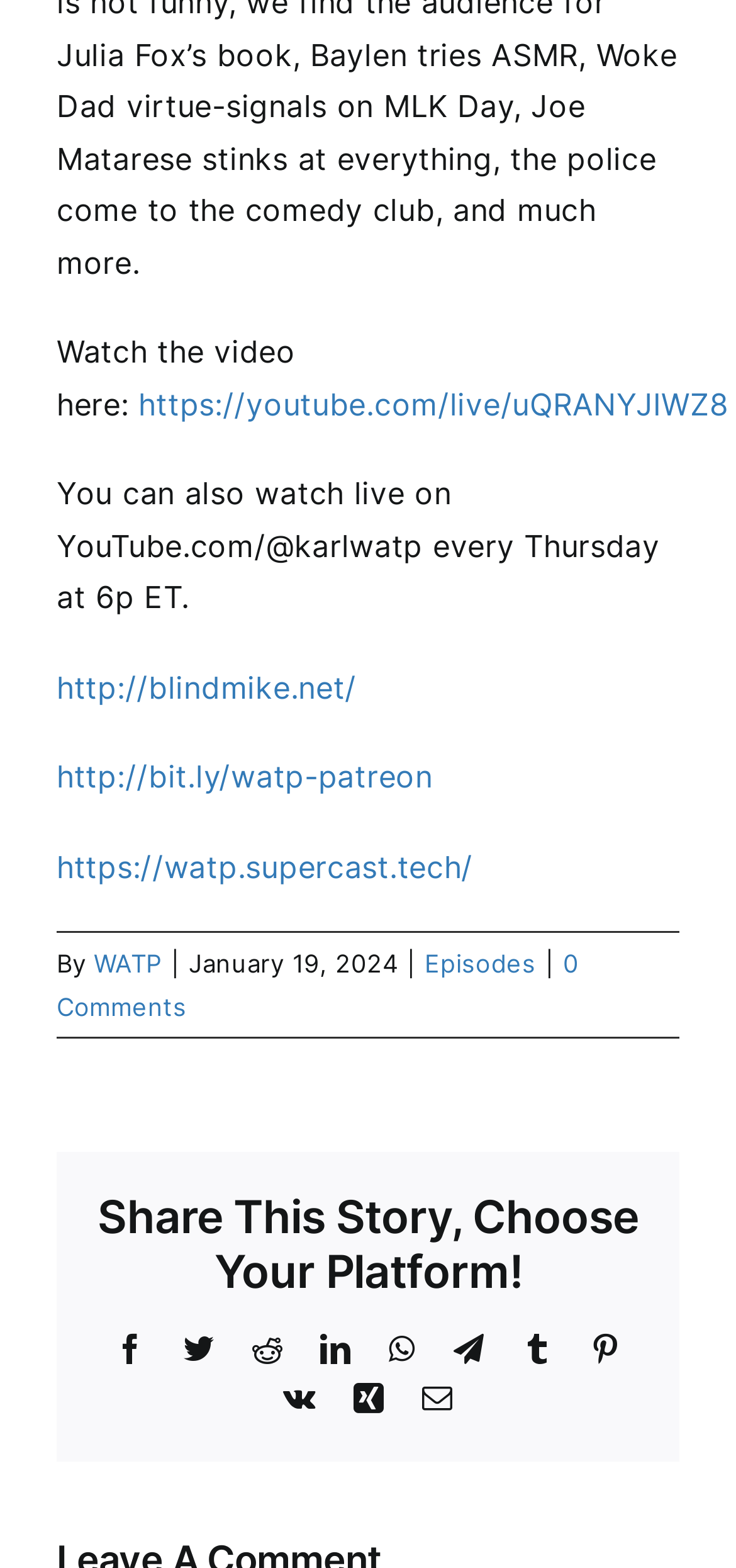Give a short answer to this question using one word or a phrase:
How many comments are there on this episode?

0